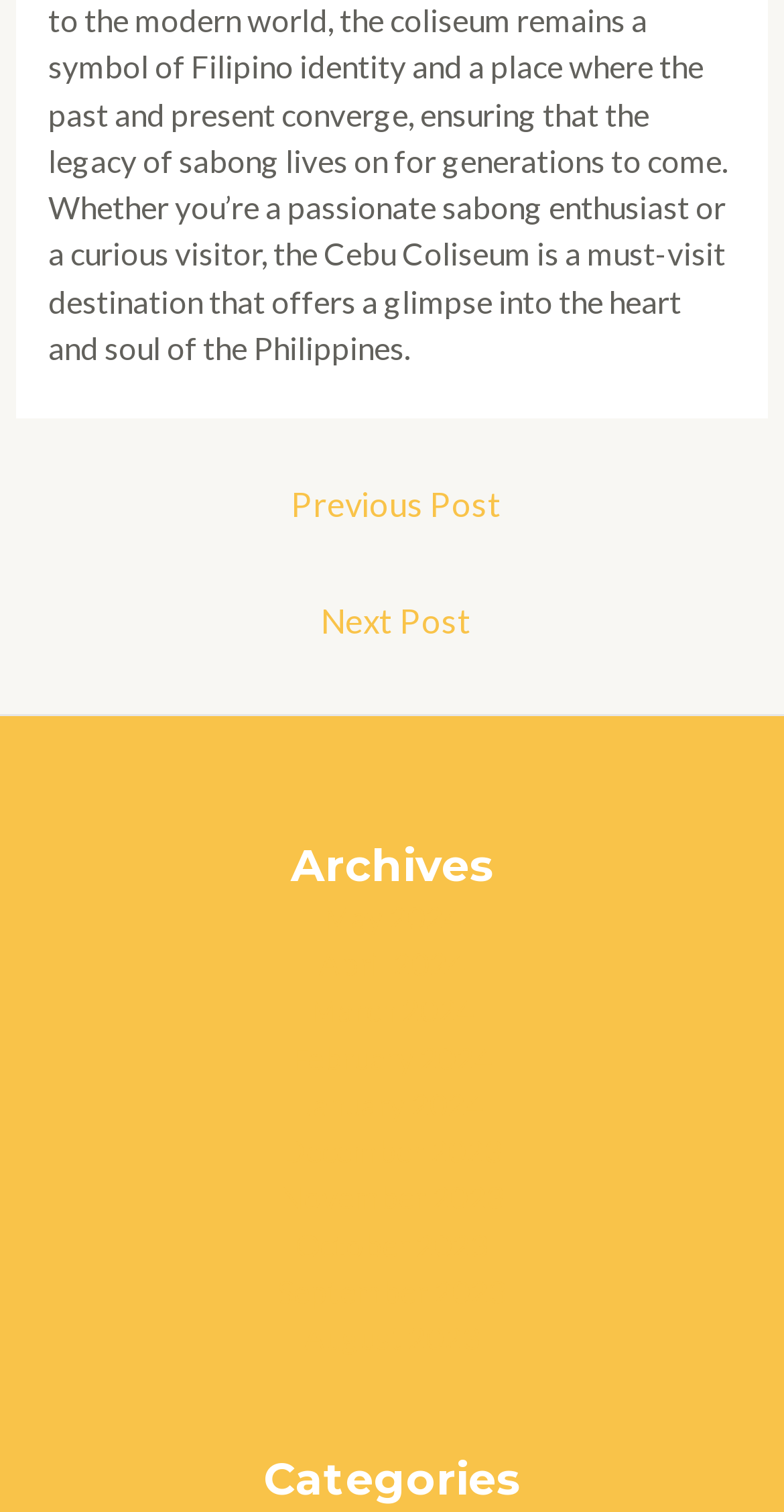Specify the bounding box coordinates (top-left x, top-left y, bottom-right x, bottom-right y) of the UI element in the screenshot that matches this description: Next Post →

[0.027, 0.388, 0.984, 0.439]